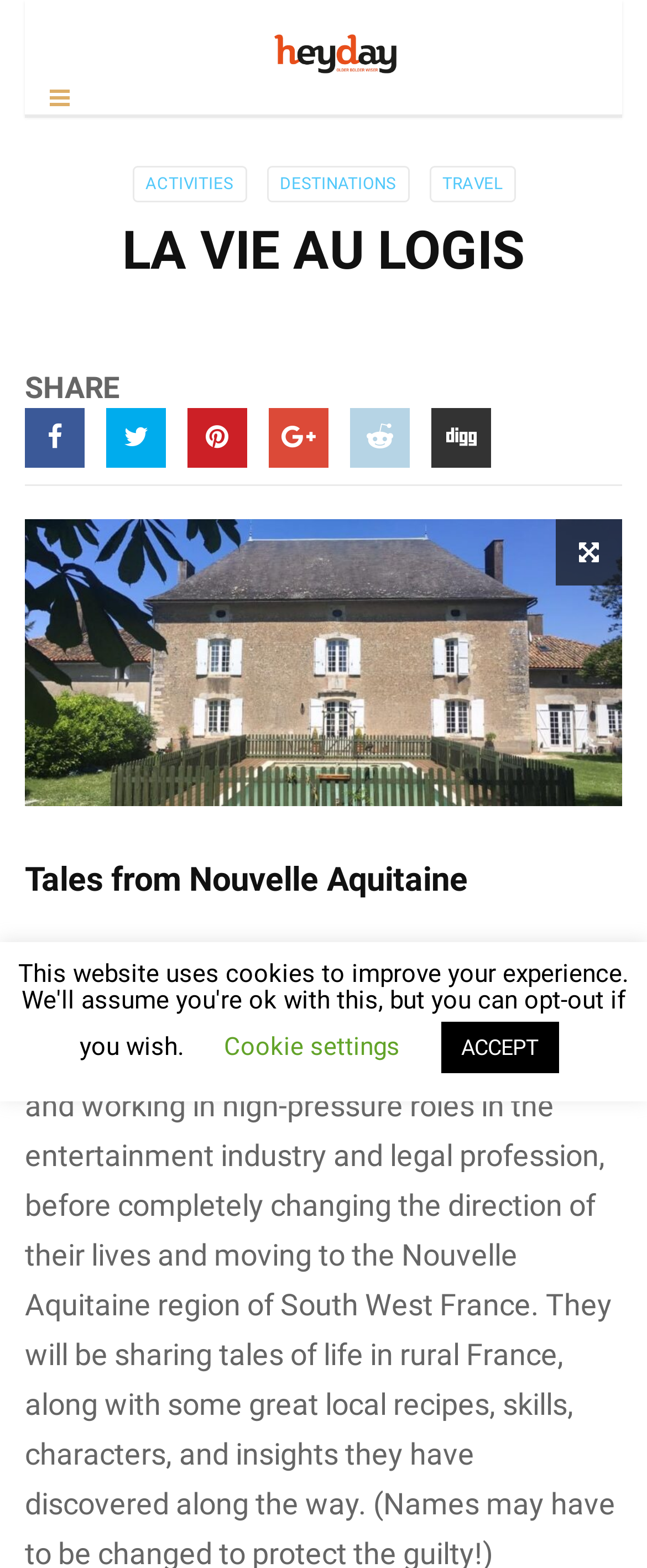Find the bounding box coordinates of the element's region that should be clicked in order to follow the given instruction: "read LA VIE AU LOGIS". The coordinates should consist of four float numbers between 0 and 1, i.e., [left, top, right, bottom].

[0.038, 0.14, 0.962, 0.18]